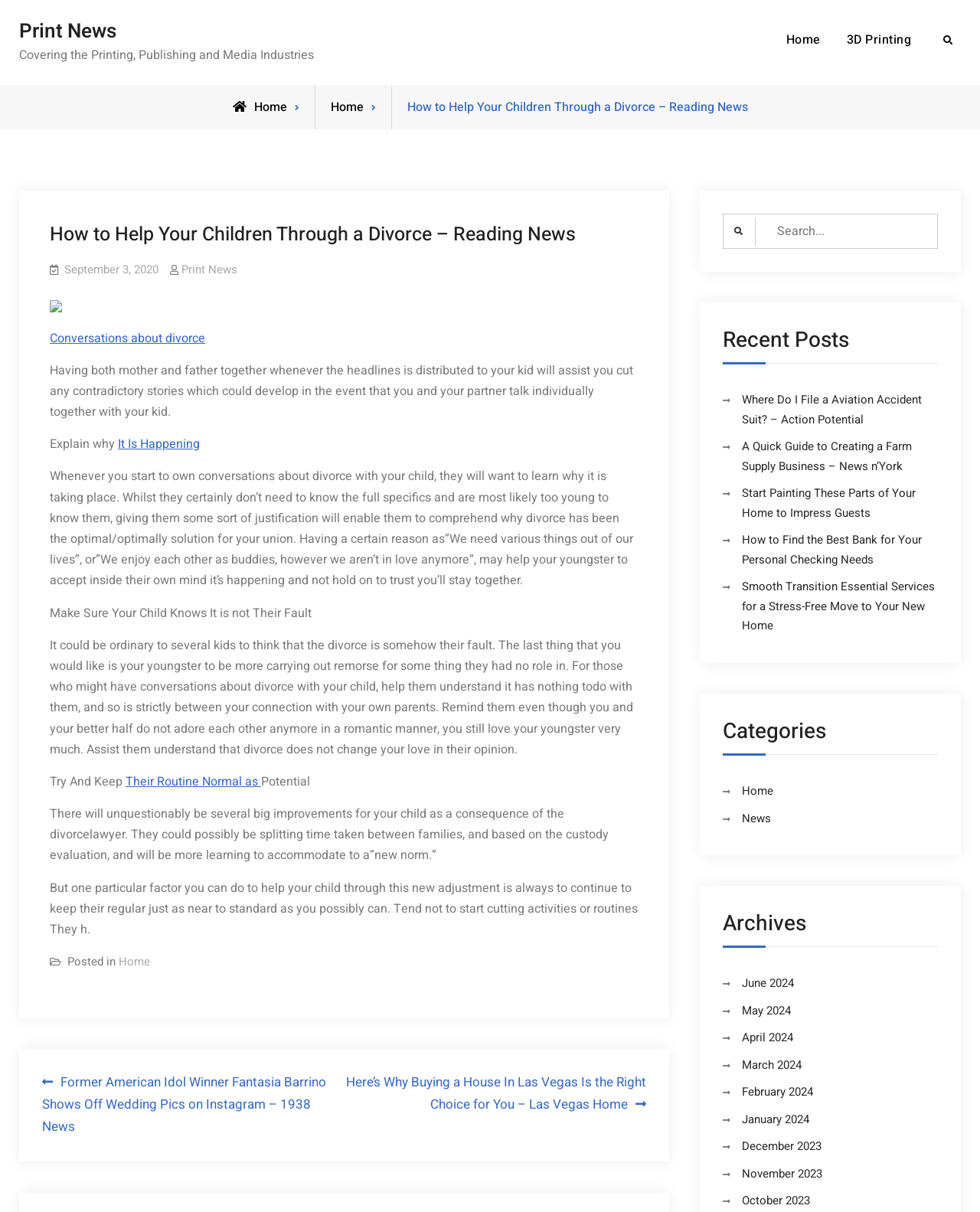What can help children adjust to the new situation?
Using the screenshot, give a one-word or short phrase answer.

Keeping their routine normal